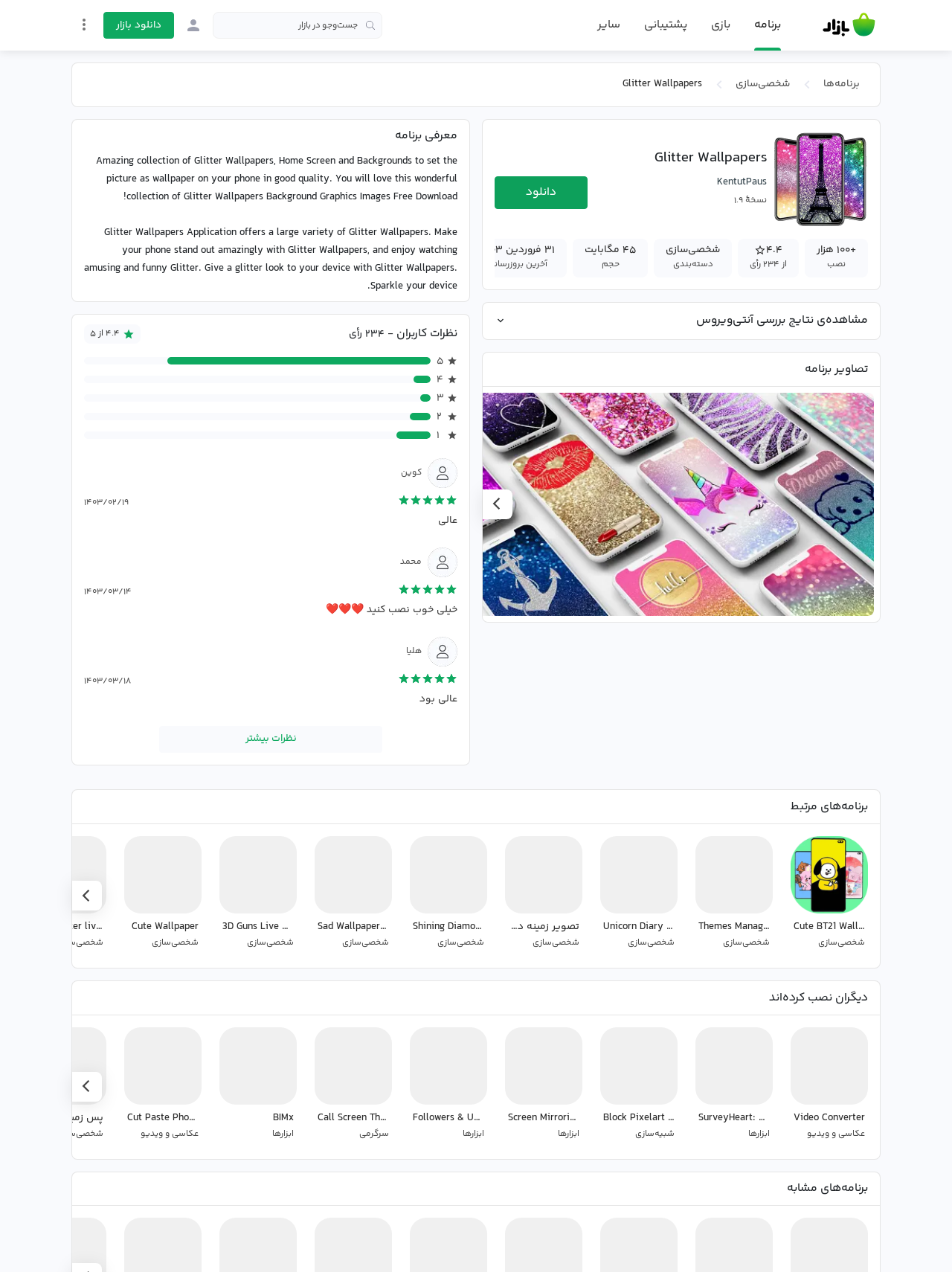Based on the description "title="منوی تنظیمات"", find the bounding box of the specified UI element.

[0.074, 0.008, 0.102, 0.03]